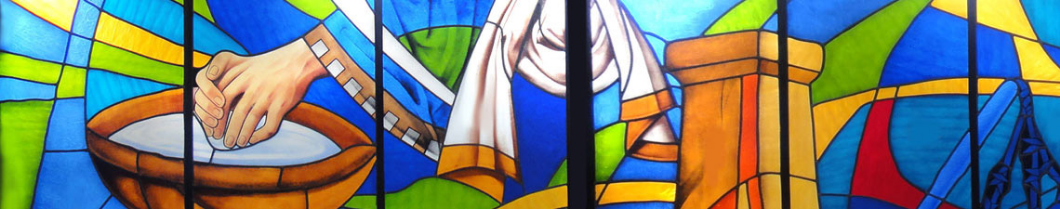Convey all the details present in the image.

A vibrant stained-glass window depicting a significant moment in the sacrament of Baptism. The image shows a hand gently immersed in a bowl of water, symbolizing the cleansing and sanctifying nature of the rite. Surrounding the central figure are lush, colorful patterns representing new life and spiritual renewal, with abstract shapes and hues of green, blue, and yellow enhancing the overall theme of rebirth. This artwork is part of the Church of Saint Pius X, serving as a visual reminder of the community's commitment to welcoming and nurturing new members through faith.